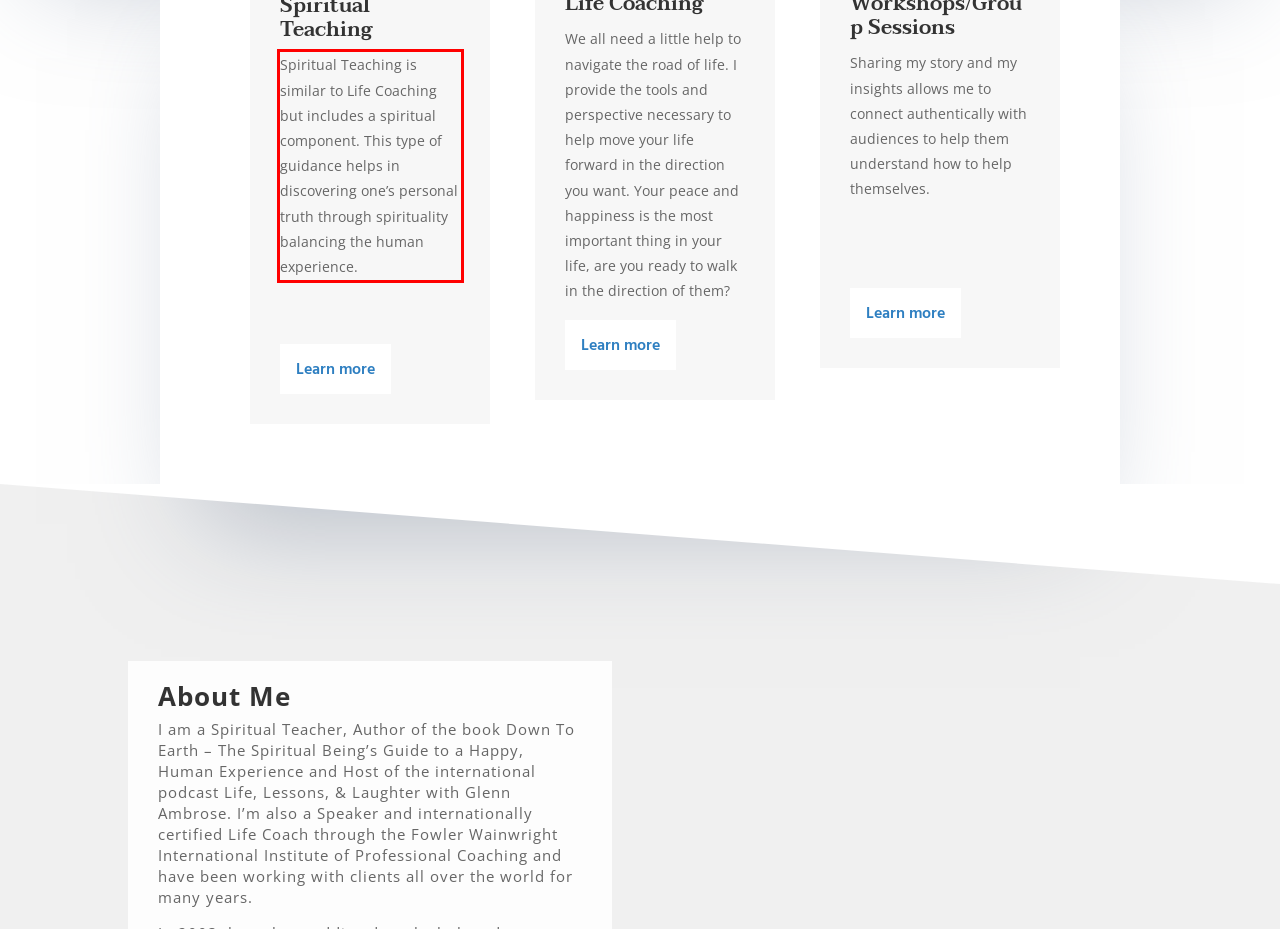Perform OCR on the text inside the red-bordered box in the provided screenshot and output the content.

Spiritual Teaching is similar to Life Coaching but includes a spiritual component. This type of guidance helps in discovering one’s personal truth through spirituality balancing the human experience.